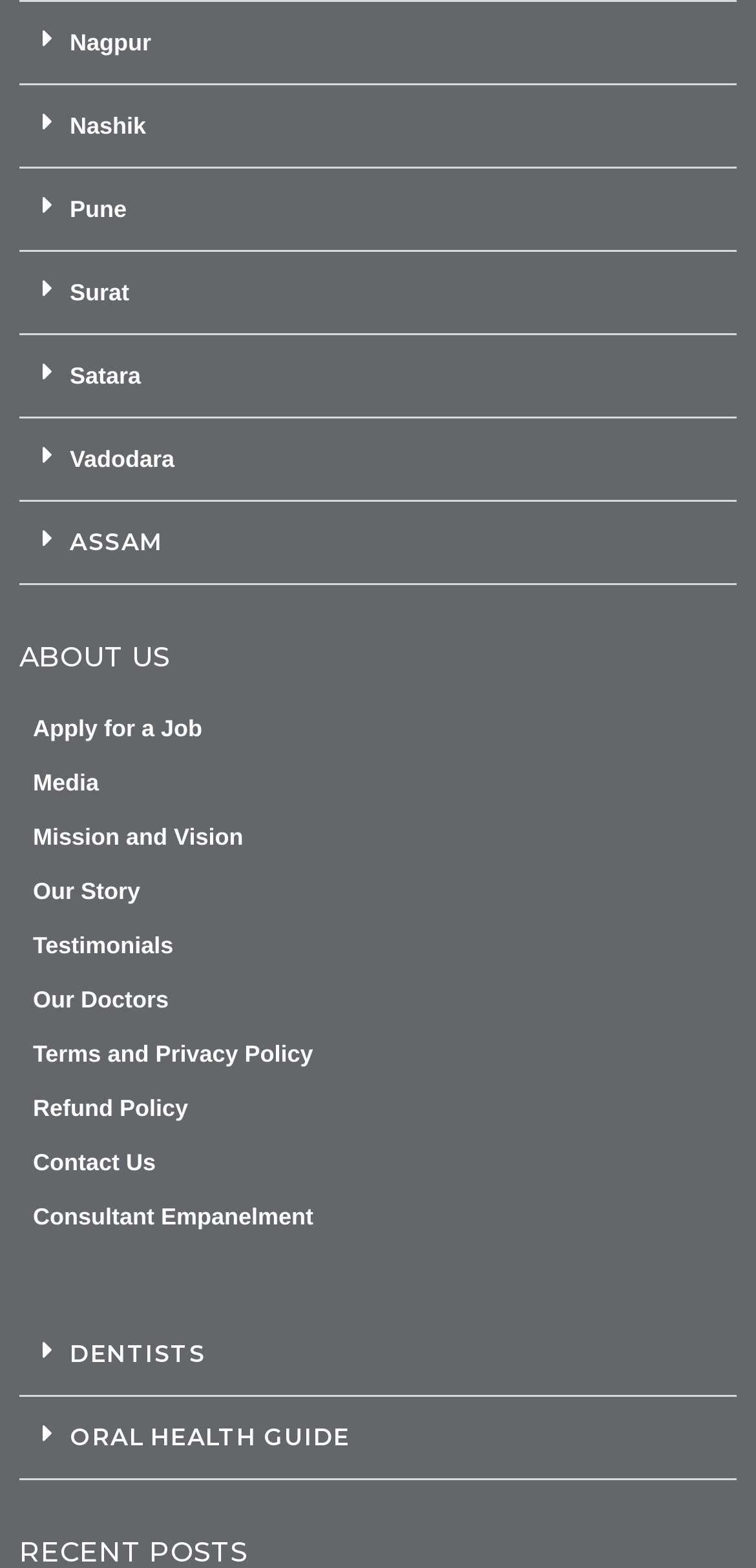Return the bounding box coordinates of the UI element that corresponds to this description: "Testimonials". The coordinates must be given as four float numbers in the range of 0 and 1, [left, top, right, bottom].

[0.044, 0.592, 0.974, 0.615]